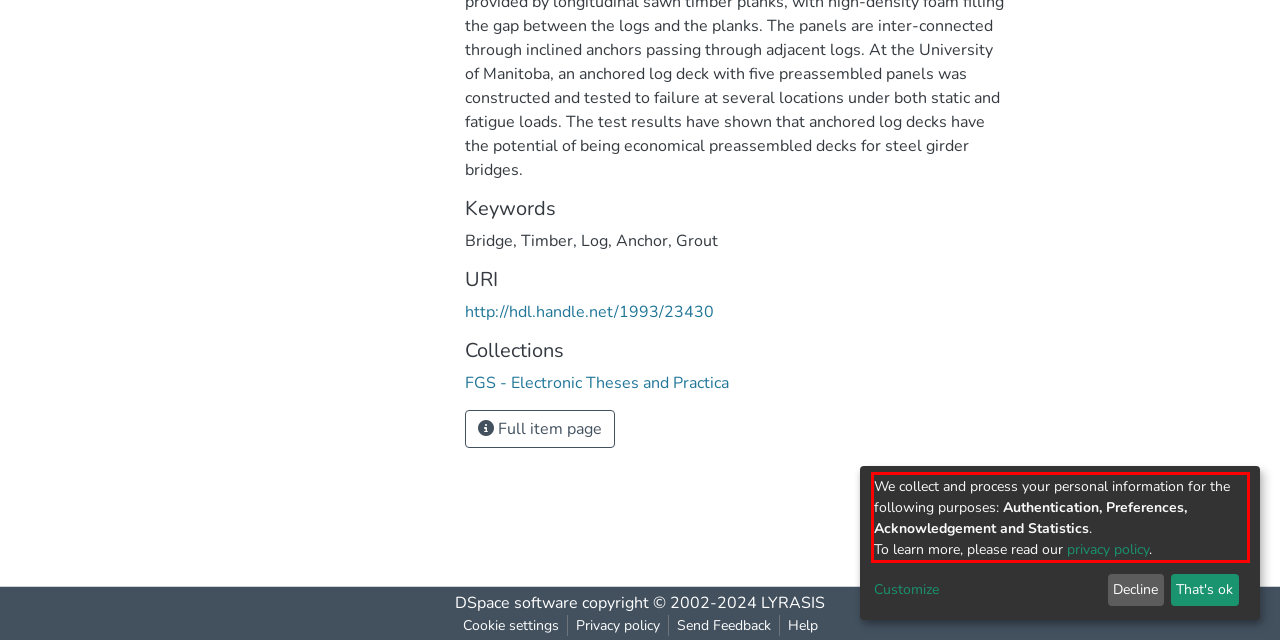Identify the red bounding box in the webpage screenshot and perform OCR to generate the text content enclosed.

We collect and process your personal information for the following purposes: Authentication, Preferences, Acknowledgement and Statistics. To learn more, please read our privacy policy.